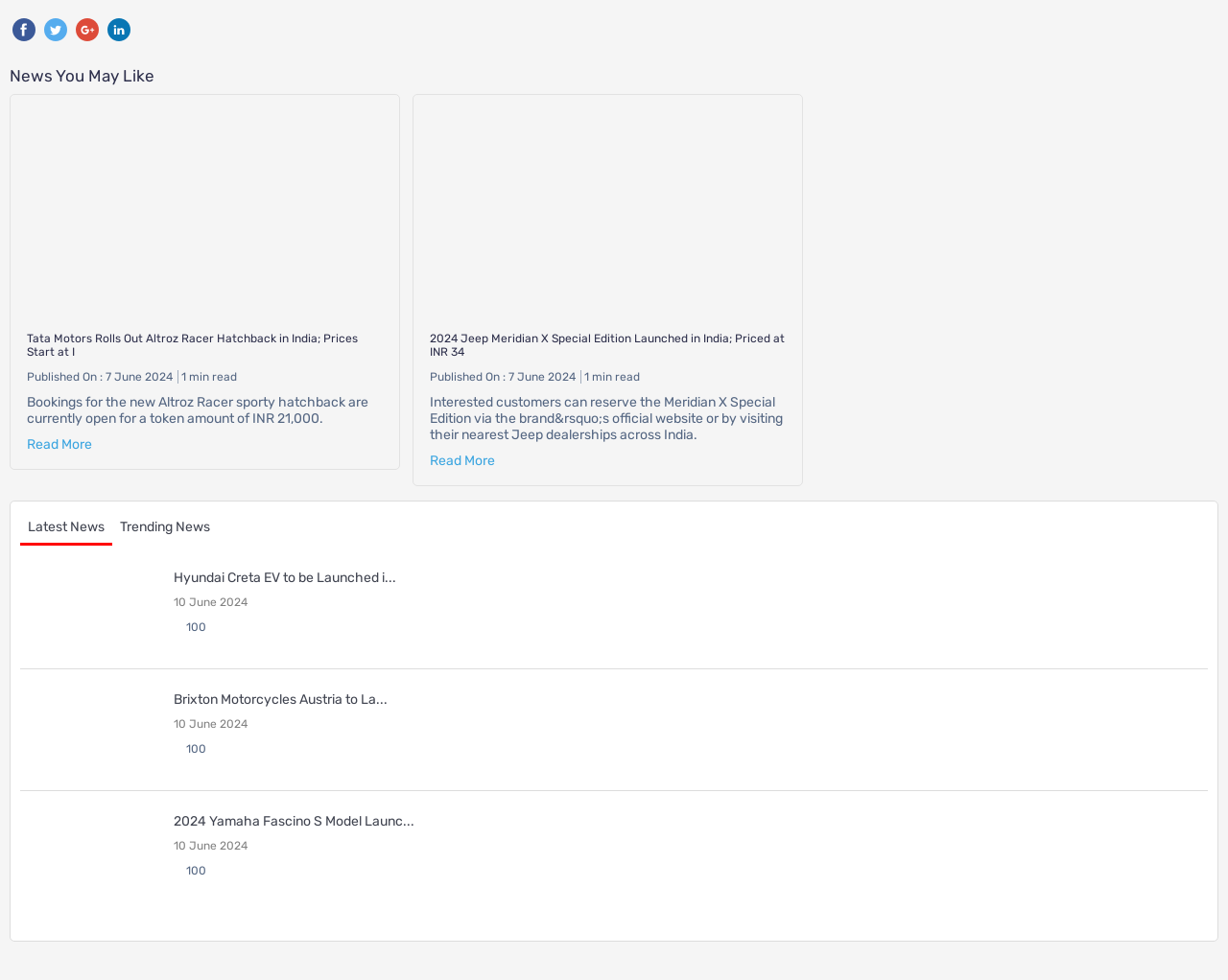Provide the bounding box coordinates of the UI element that matches the description: "Life Coach Boulder Colorado".

None